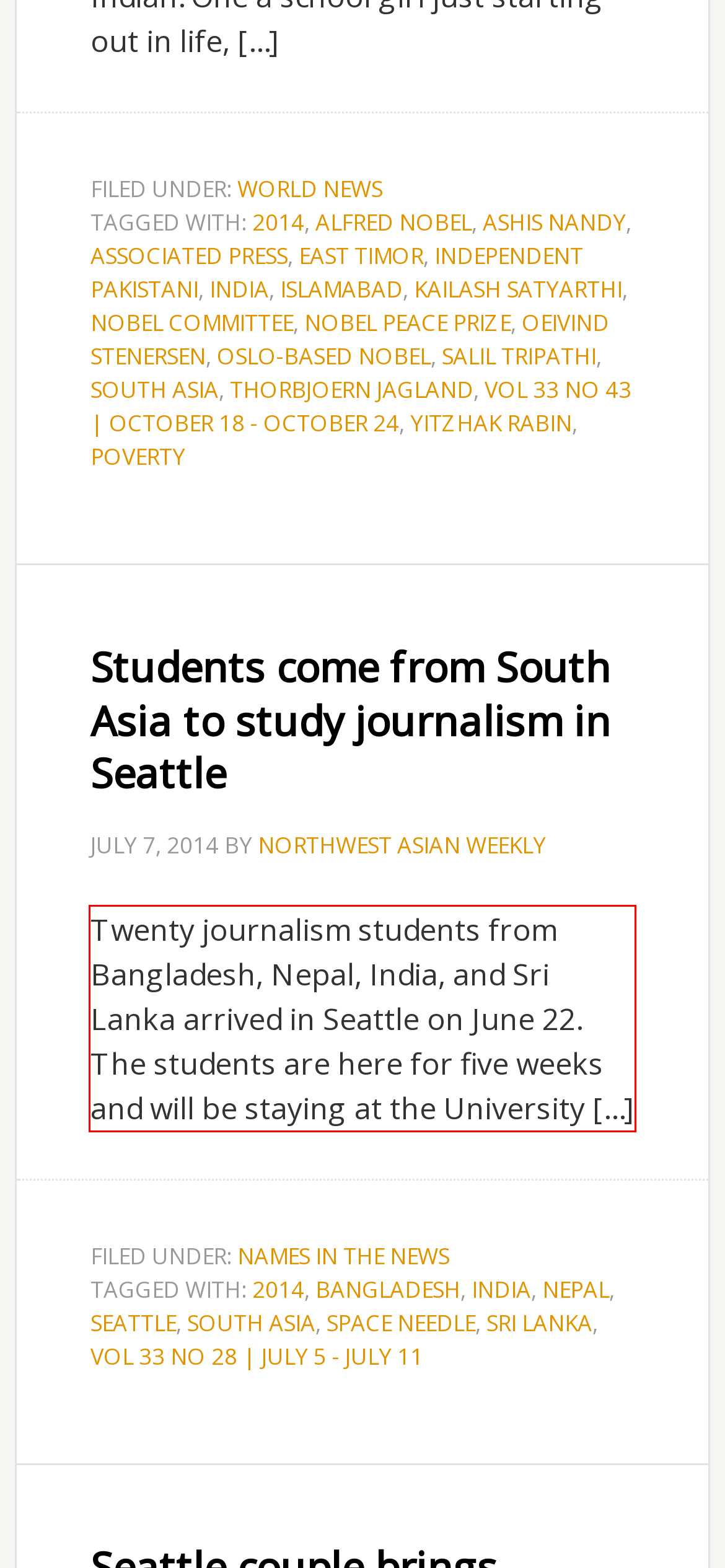By examining the provided screenshot of a webpage, recognize the text within the red bounding box and generate its text content.

Twenty journalism students from Bangladesh, Nepal, India, and Sri Lanka arrived in Seattle on June 22. The students are here for five weeks and will be staying at the University […]